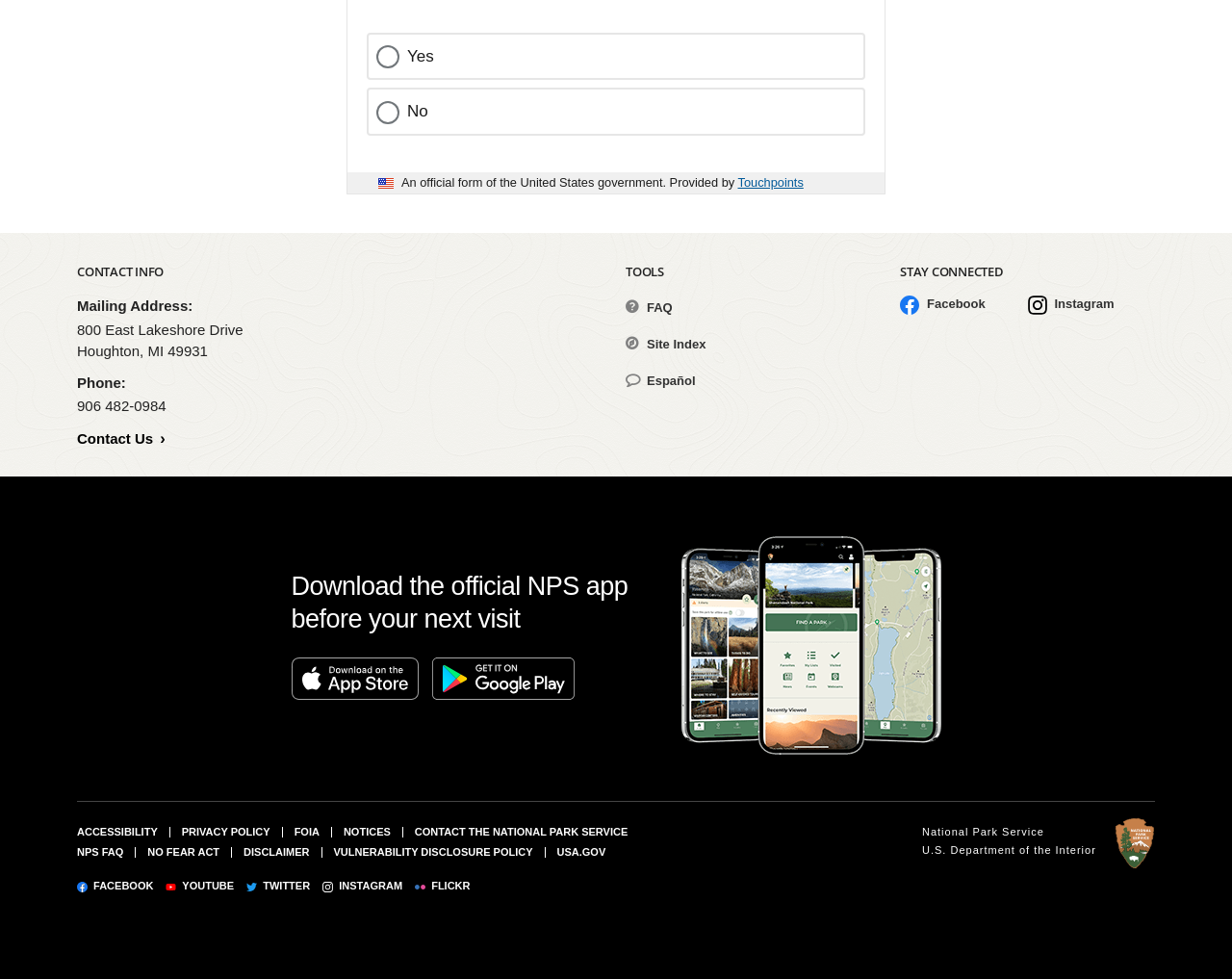What is the purpose of the app promoted on the webpage?
Look at the image and respond to the question as thoroughly as possible.

The webpage promotes an official NPS app, suggesting that it is useful to download the app before the next visit, likely to a national park or a related location.